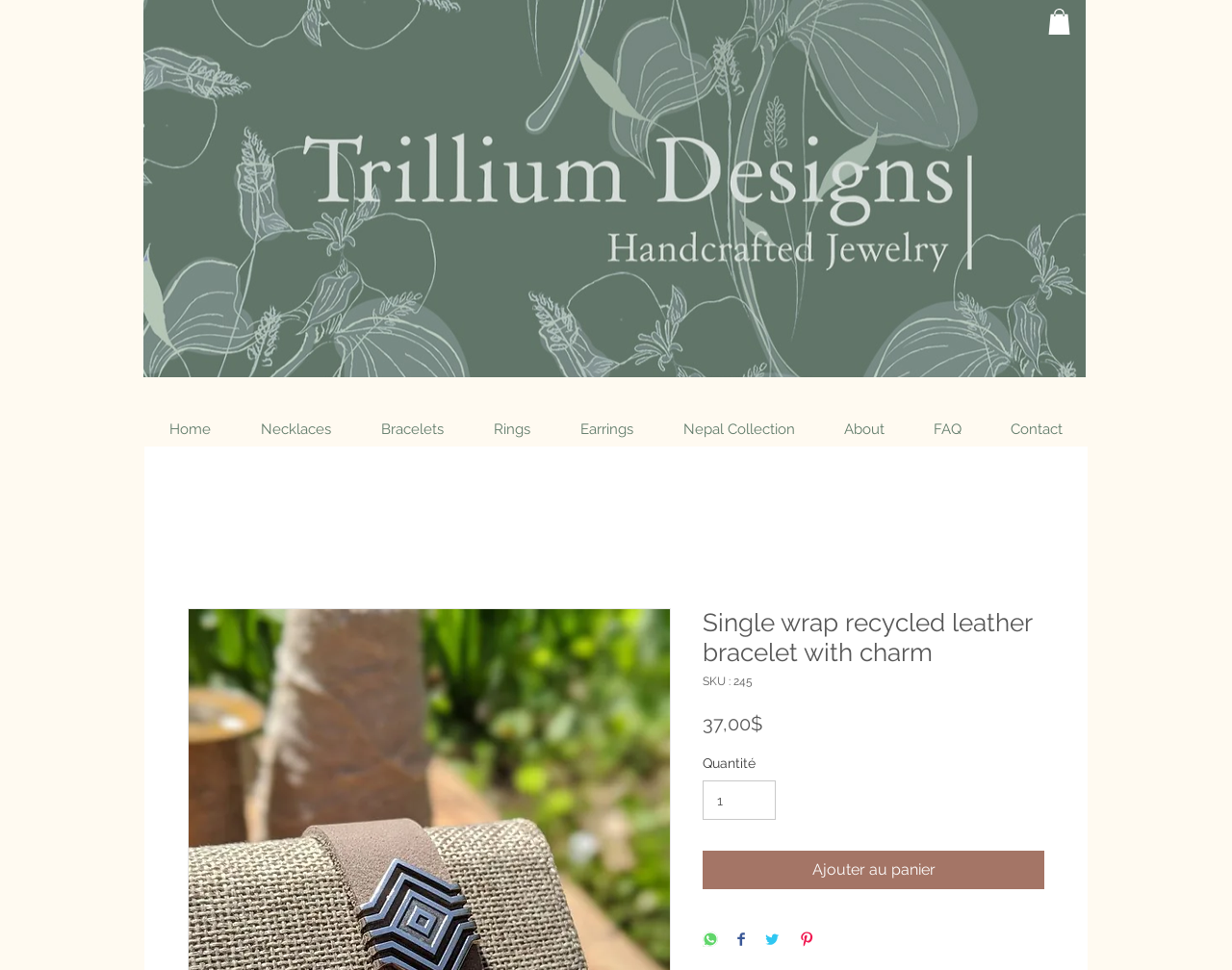Identify the bounding box coordinates of the HTML element based on this description: "Ajouter au panier".

[0.57, 0.877, 0.848, 0.917]